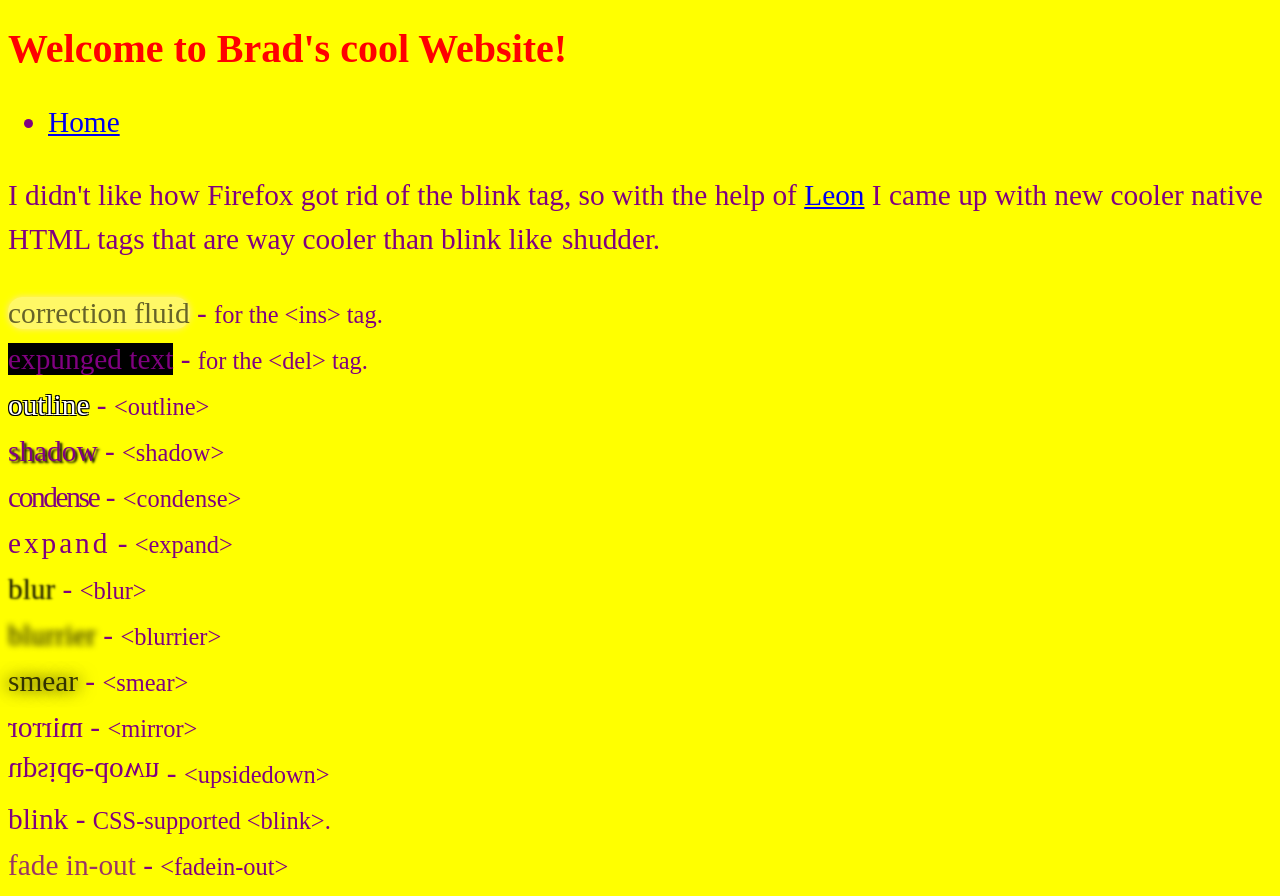Create a detailed narrative of the webpage’s visual and textual elements.

The webpage is titled "Terribleideas' Site - Front Page" and has a heading that reads "Welcome to Brad's cool Website!" at the top. Below the heading, there is a list with a single list marker '•' followed by a link to "Home". 

To the right of the list marker, there is a block of text that discusses new HTML tags created by the author, including "blink", "shudder", "correction fluid", "expunged text", "outline", "shadow", "condense", "expand", "blur", "blurrier", "smear", "mirror", "upside-down", and "fade in-out". Each of these tags is described with a short phrase or sentence, and some have additional information or examples.

The text block is divided into sections, with each section describing a new tag. The sections are separated by short horizontal gaps, and the text is arranged in a vertical column. There are no images on the page.